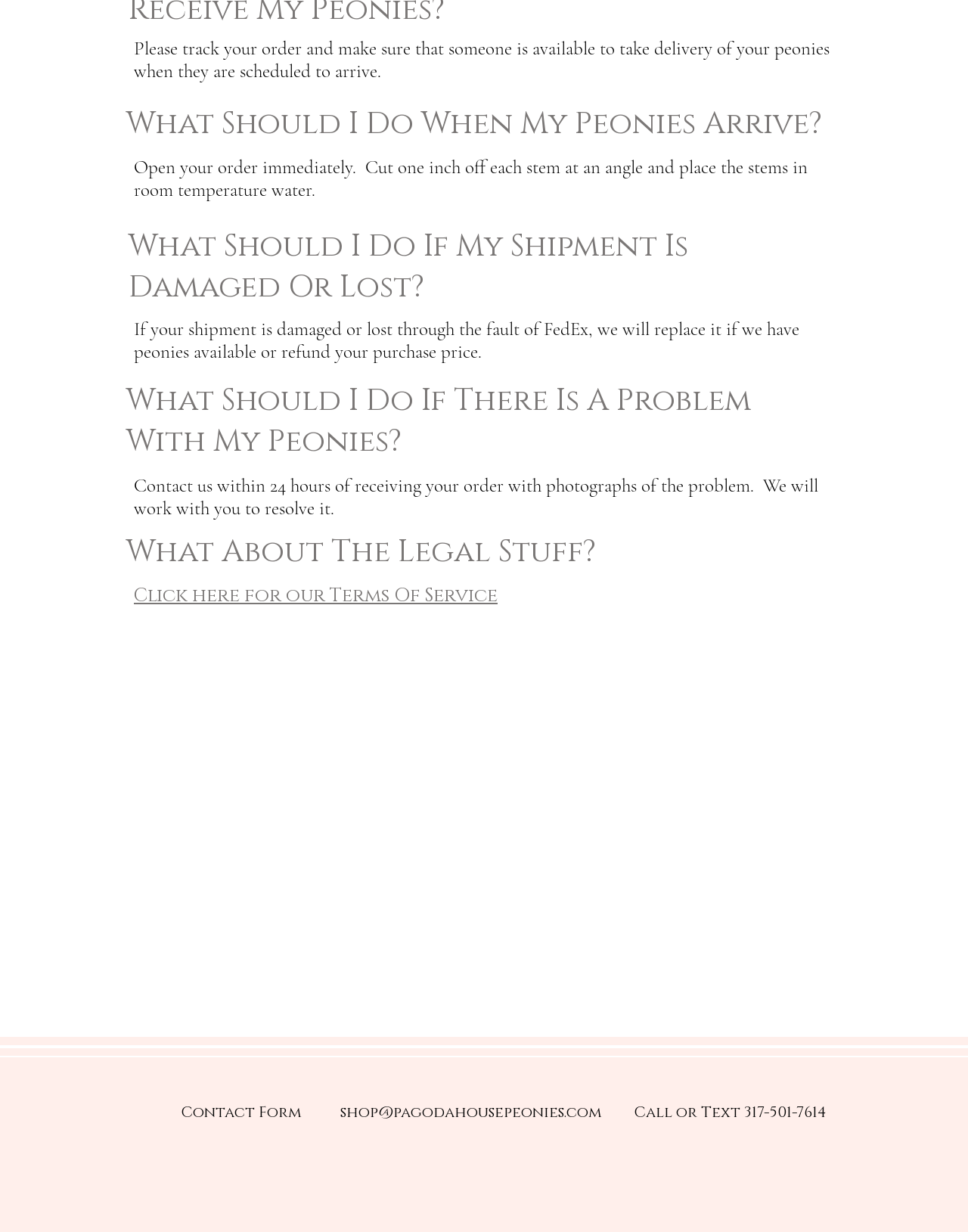Provide the bounding box coordinates for the specified HTML element described in this description: "shop@pagodahousepeonies.com". The coordinates should be four float numbers ranging from 0 to 1, in the format [left, top, right, bottom].

[0.352, 0.887, 0.622, 0.918]